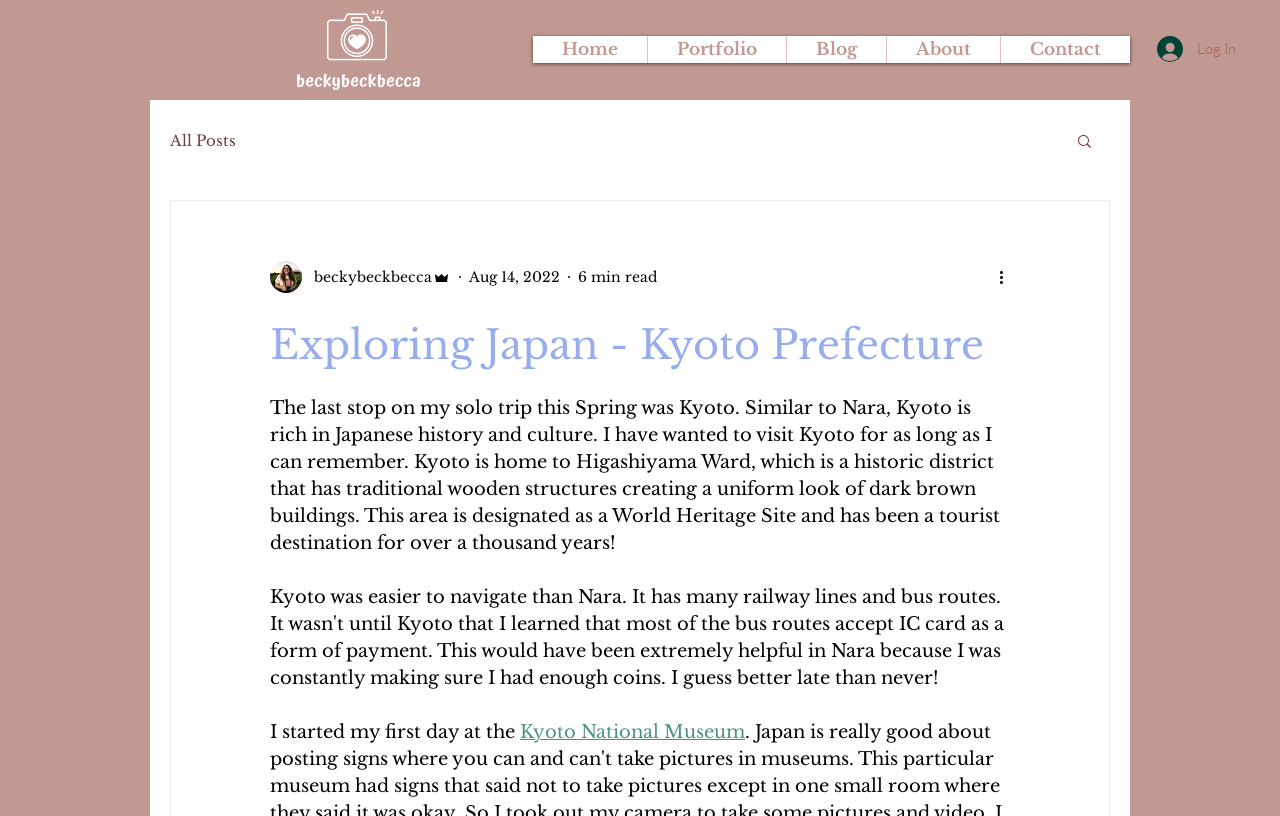Specify the bounding box coordinates of the area to click in order to execute this command: 'Click the 'Home' link'. The coordinates should consist of four float numbers ranging from 0 to 1, and should be formatted as [left, top, right, bottom].

[0.416, 0.044, 0.505, 0.077]